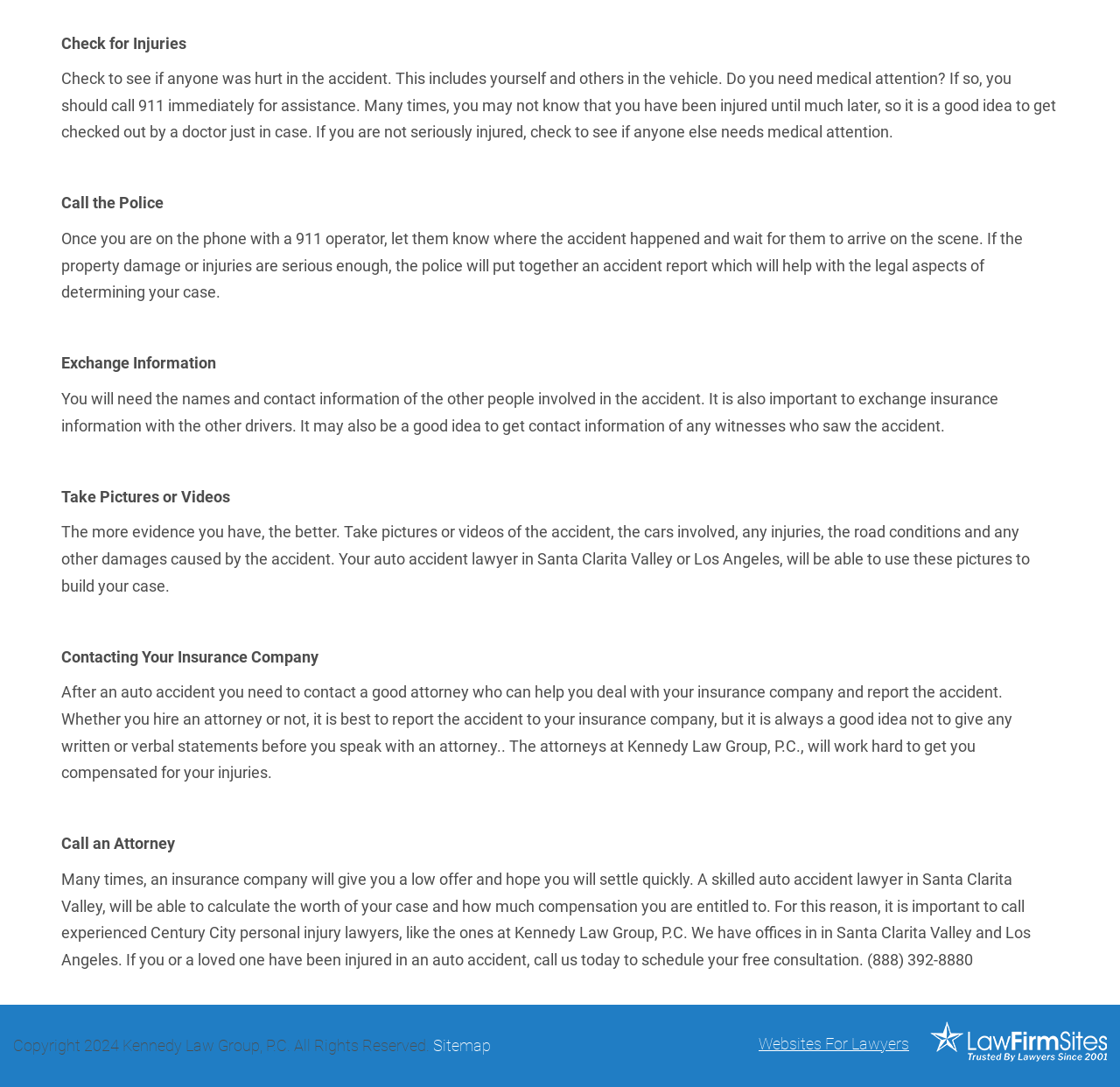From the screenshot, find the bounding box of the UI element matching this description: "Sitemap". Supply the bounding box coordinates in the form [left, top, right, bottom], each a float between 0 and 1.

[0.387, 0.953, 0.438, 0.97]